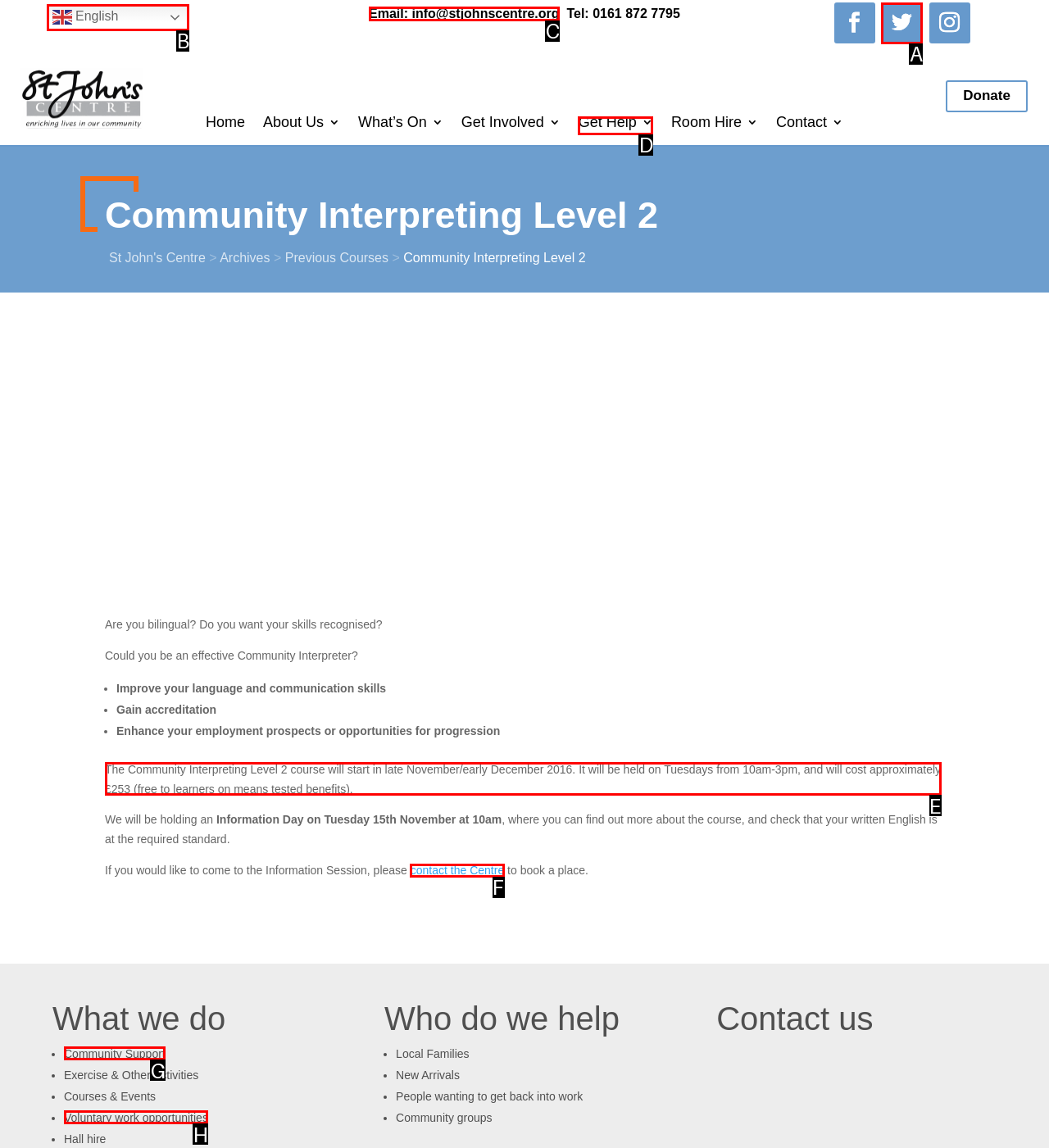Determine the letter of the element I should select to fulfill the following instruction: Get more information about the Community Interpreting Level 2 course. Just provide the letter.

E